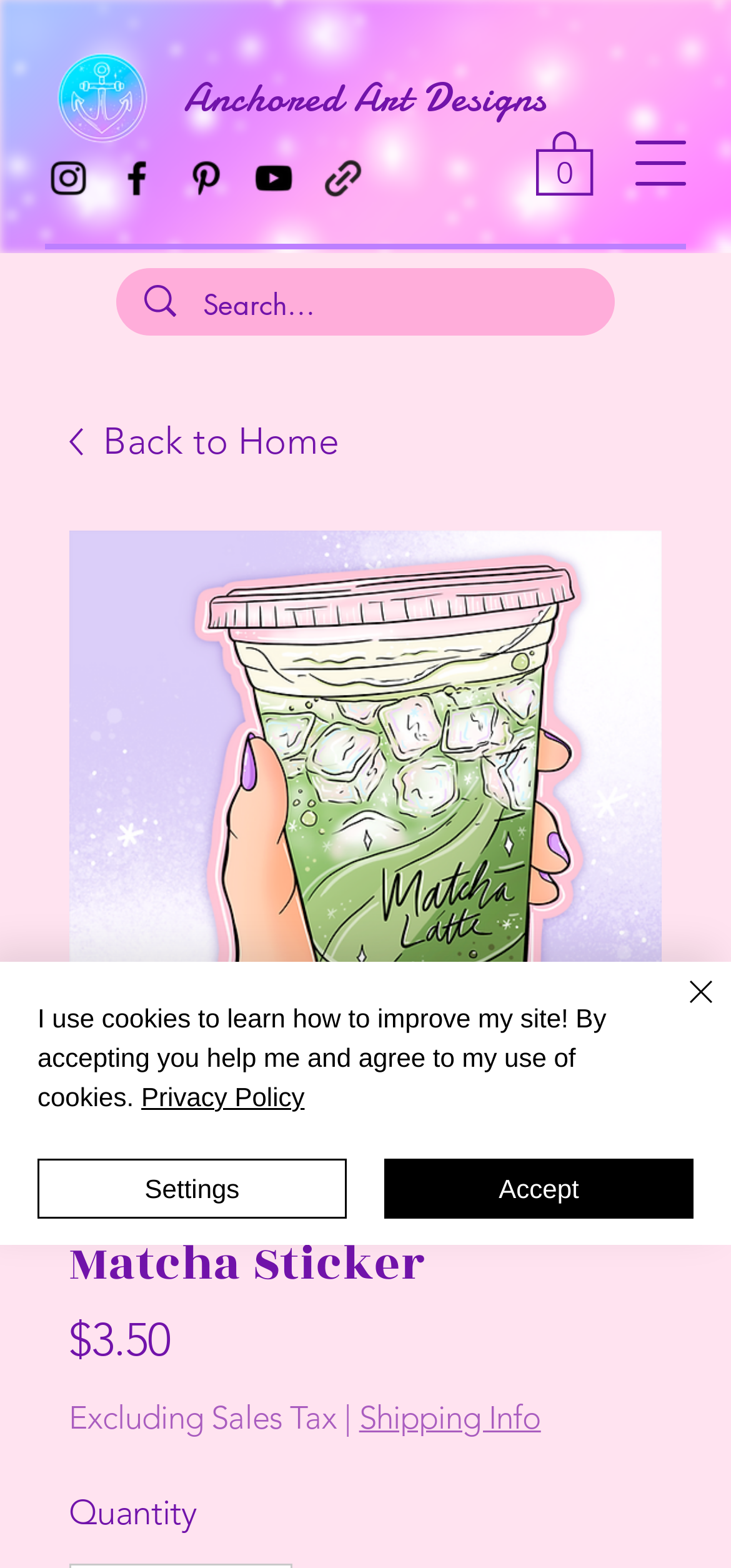Please identify the bounding box coordinates of the element that needs to be clicked to execute the following command: "Add to cart". Provide the bounding box using four float numbers between 0 and 1, formatted as [left, top, right, bottom].

[0.077, 0.908, 0.744, 0.959]